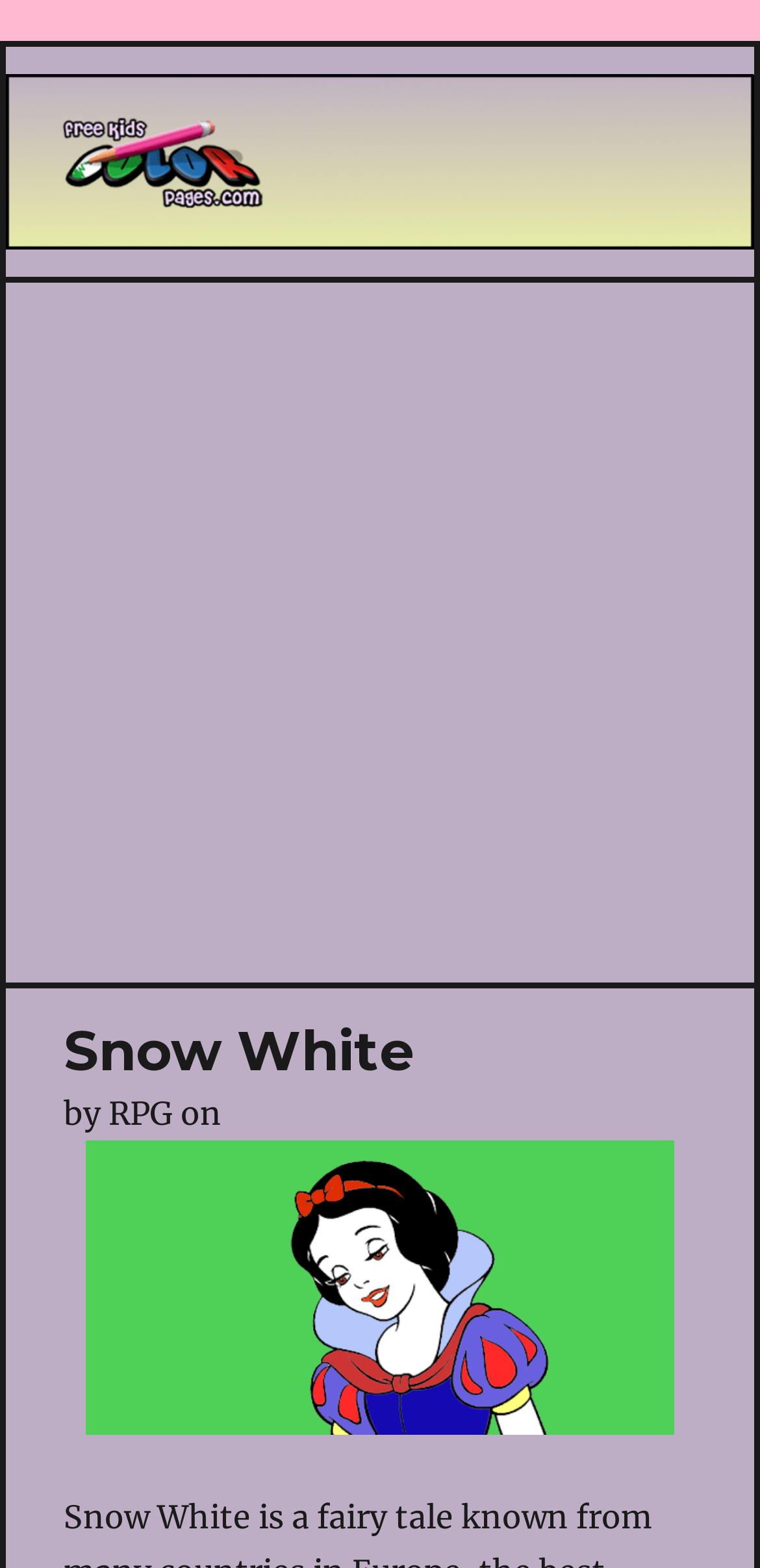Using the element description: "aria-label="Advertisement" name="aswift_1" title="Advertisement"", determine the bounding box coordinates. The coordinates should be in the format [left, top, right, bottom], with values between 0 and 1.

[0.0, 0.201, 1.0, 0.605]